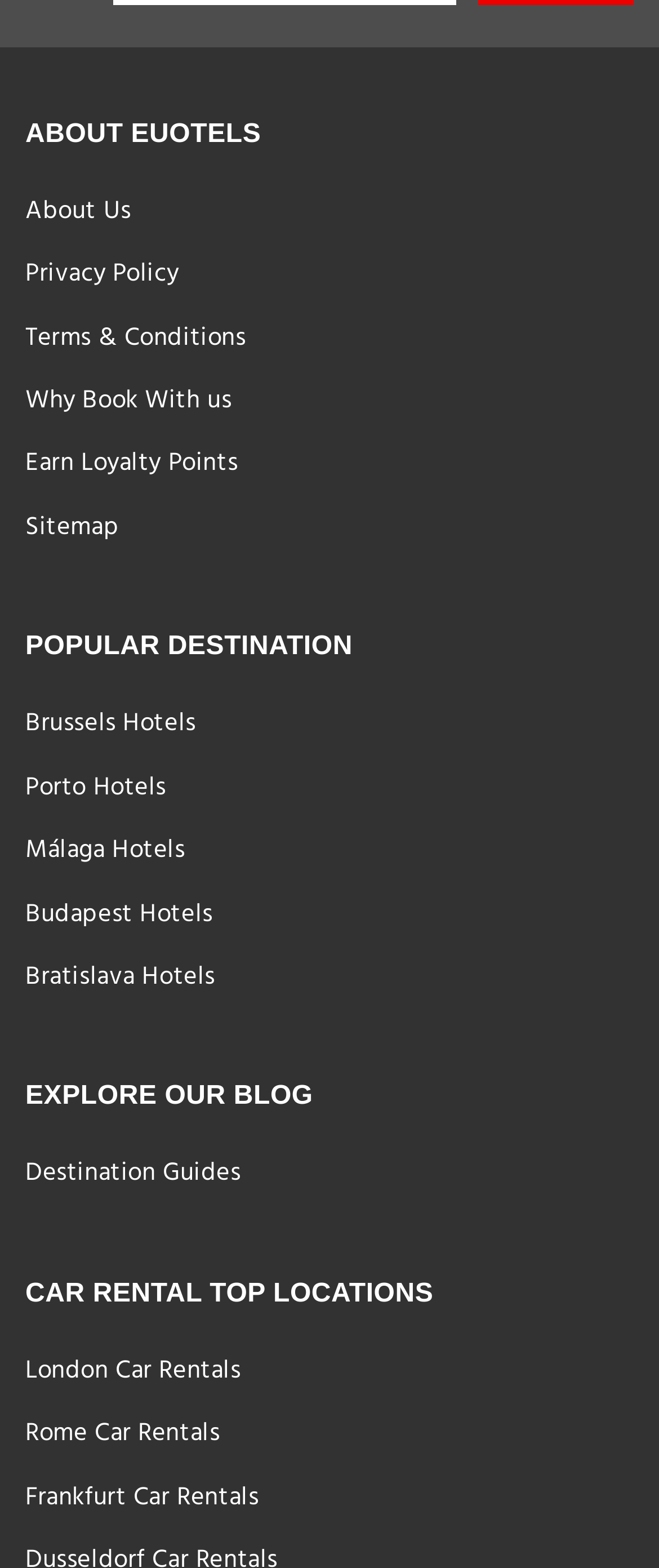Return the bounding box coordinates of the UI element that corresponds to this description: "Earn Loyalty Points". The coordinates must be given as four float numbers in the range of 0 and 1, [left, top, right, bottom].

[0.038, 0.28, 0.361, 0.314]